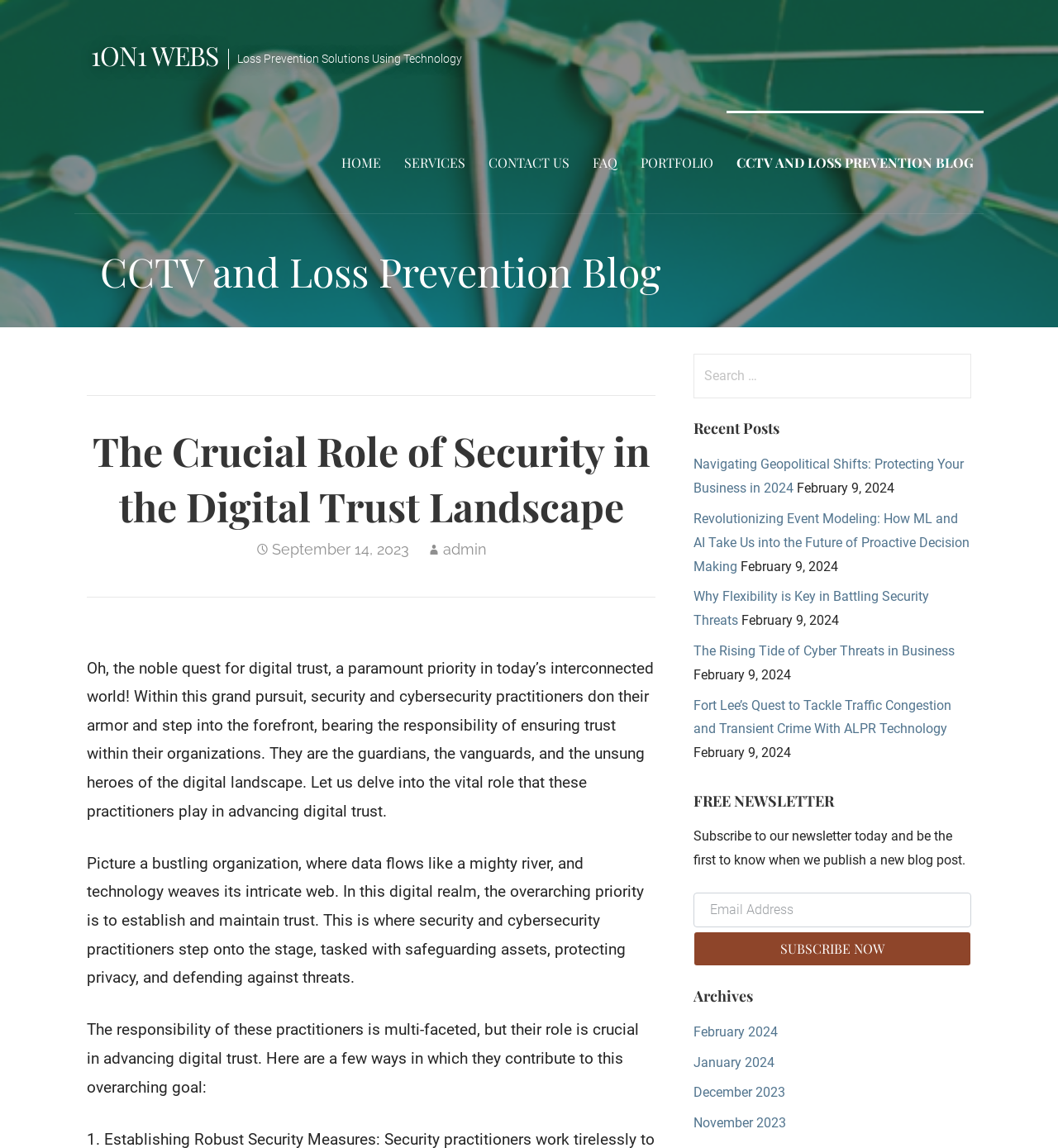Identify the webpage's primary heading and generate its text.

The Crucial Role of Security in the Digital Trust Landscape